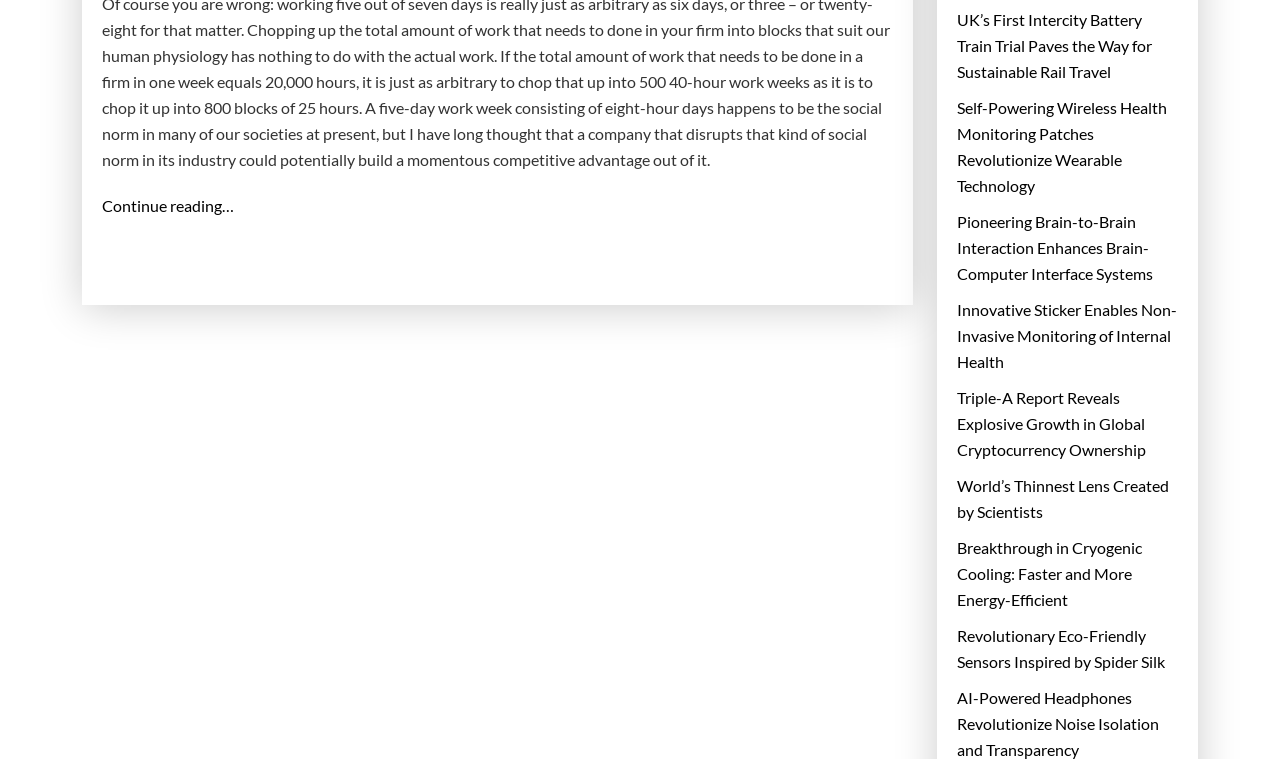Please identify the bounding box coordinates of the element on the webpage that should be clicked to follow this instruction: "Read about the benefits of working when you want". The bounding box coordinates should be given as four float numbers between 0 and 1, formatted as [left, top, right, bottom].

[0.08, 0.254, 0.698, 0.288]